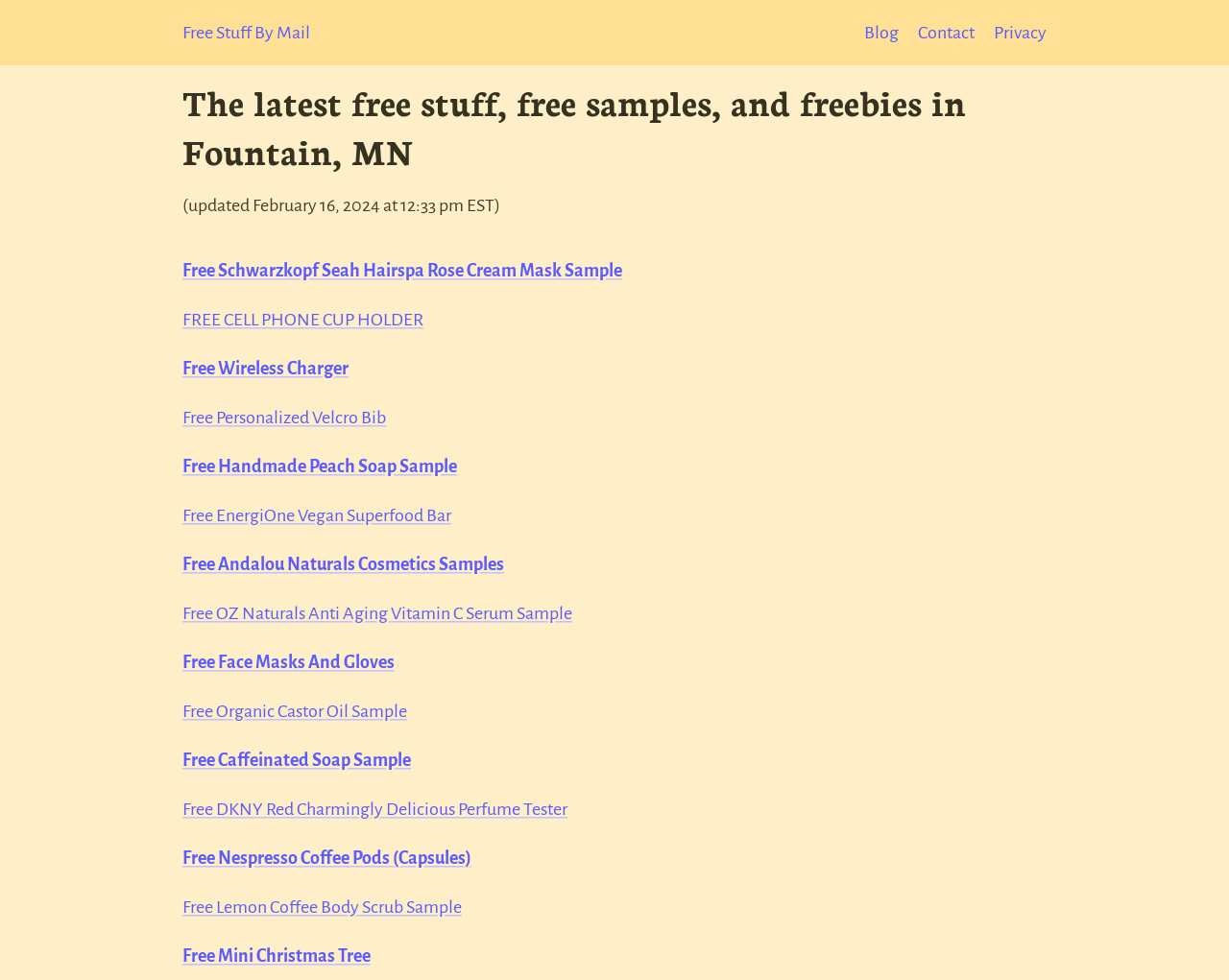Can you provide the bounding box coordinates for the element that should be clicked to implement the instruction: "Explore the 'Free Wireless Charger' deal"?

[0.148, 0.367, 0.284, 0.386]